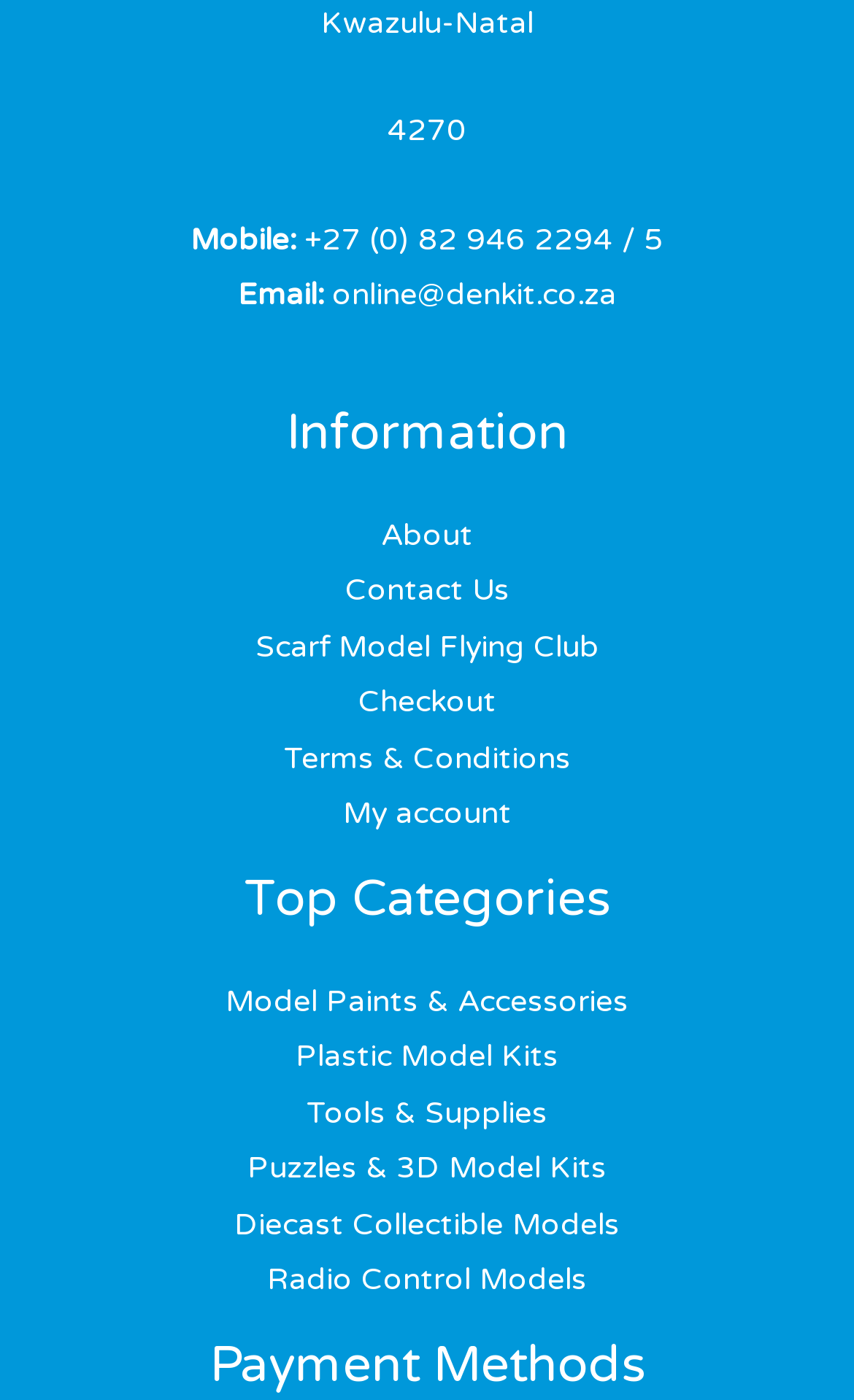Can you find the bounding box coordinates for the element that needs to be clicked to execute this instruction: "Check out"? The coordinates should be given as four float numbers between 0 and 1, i.e., [left, top, right, bottom].

[0.419, 0.488, 0.581, 0.515]